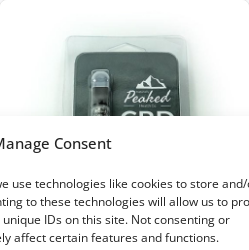Answer the following query concisely with a single word or phrase:
What is the material of the casing?

Transparent